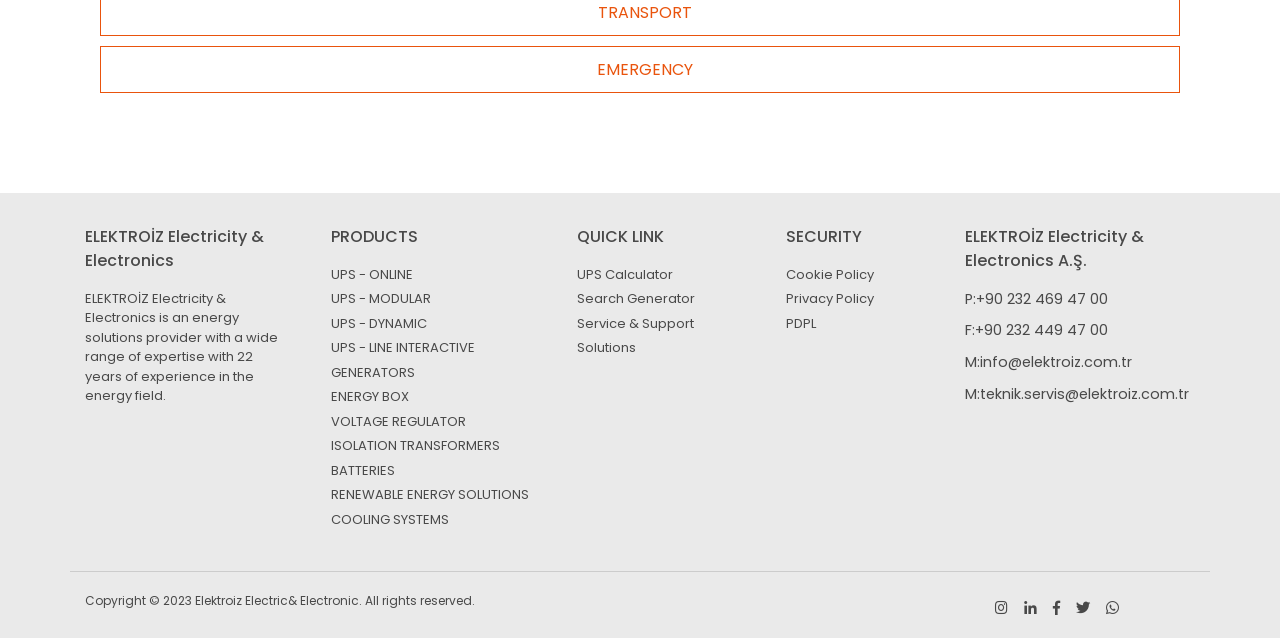Please locate the bounding box coordinates of the element that should be clicked to complete the given instruction: "Search for images".

None